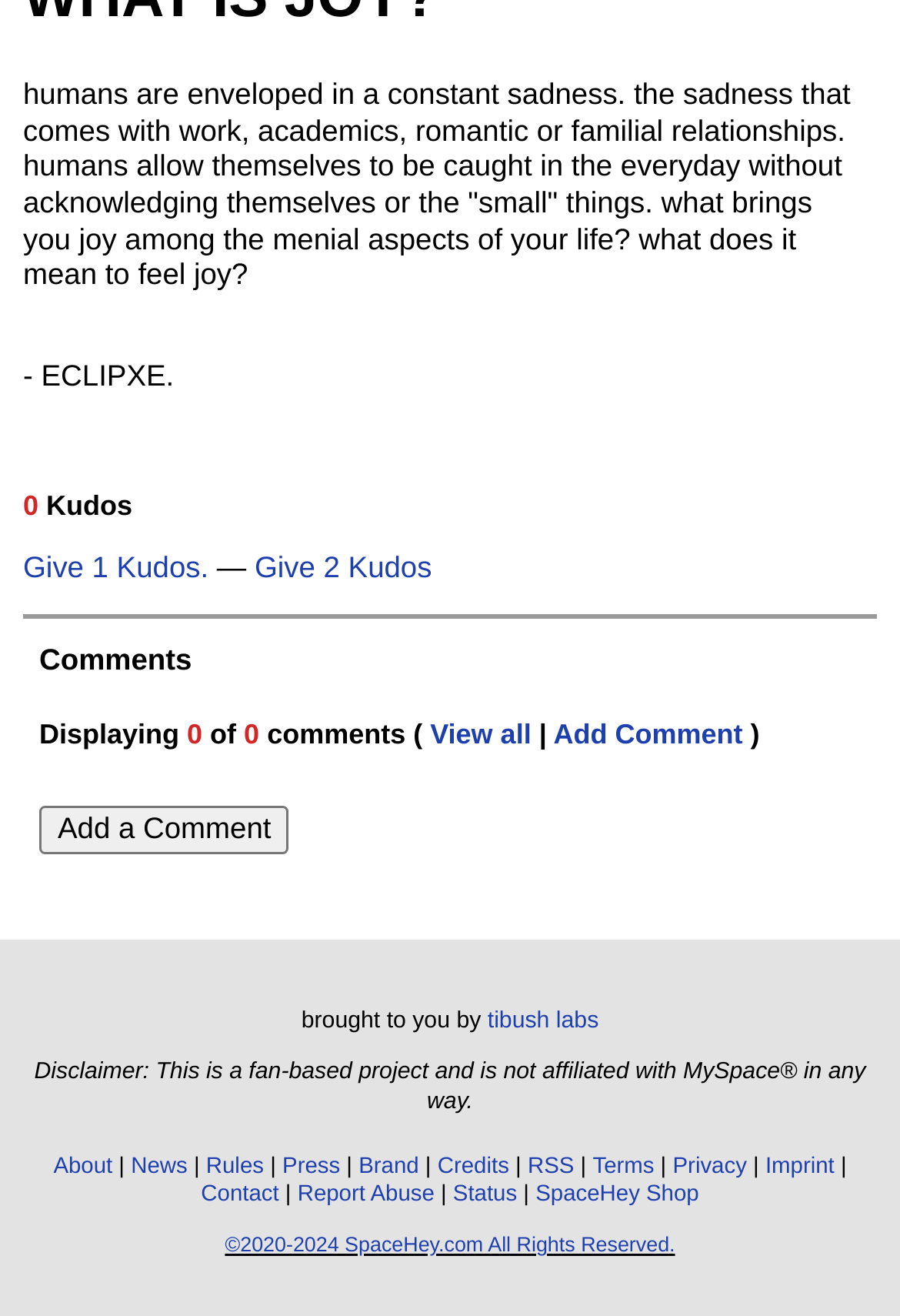Bounding box coordinates are specified in the format (top-left x, top-left y, bottom-right x, bottom-right y). All values are floating point numbers bounded between 0 and 1. Please provide the bounding box coordinate of the region this sentence describes: View all

[0.478, 0.545, 0.59, 0.569]